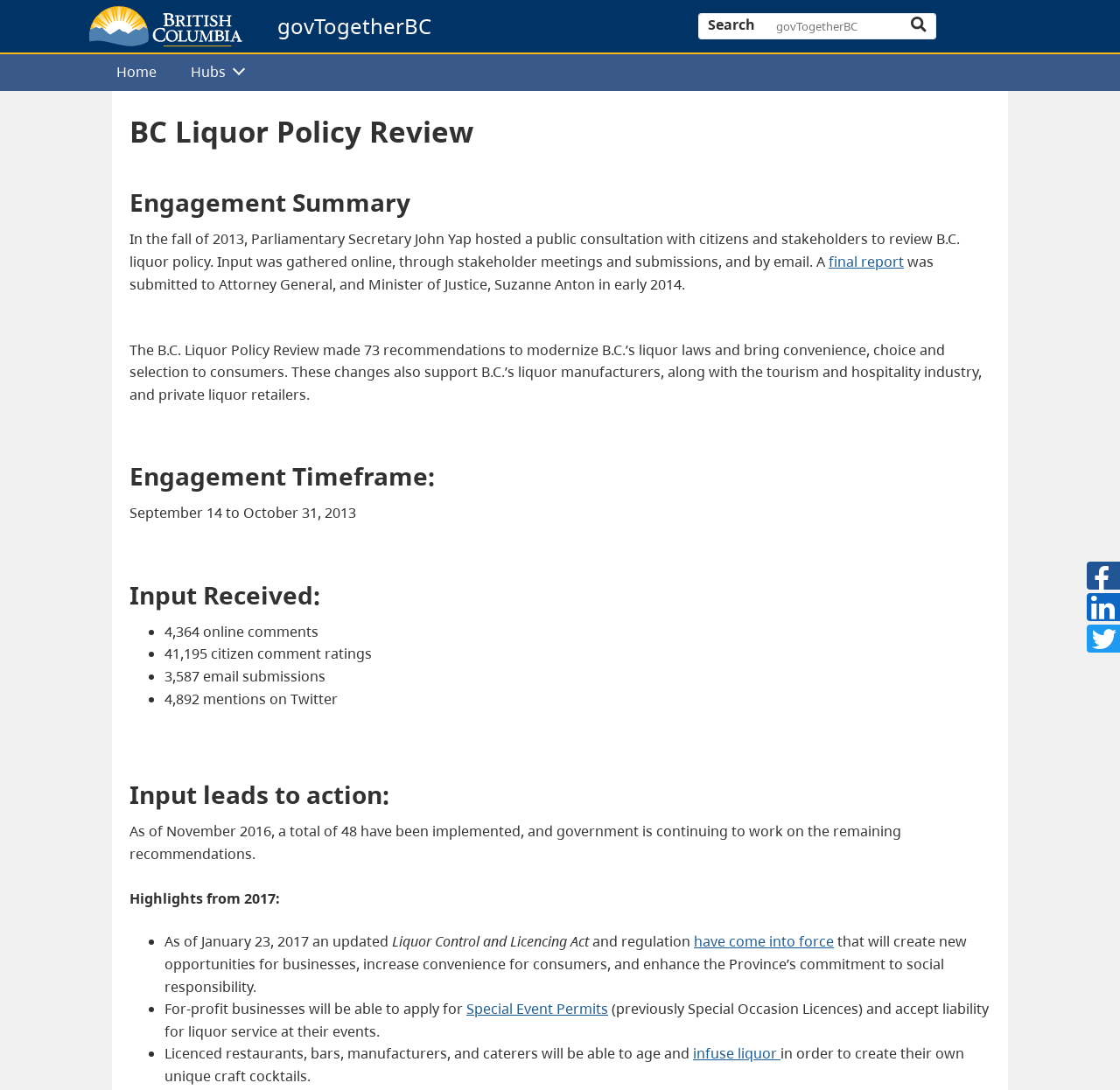Pinpoint the bounding box coordinates of the area that must be clicked to complete this instruction: "Learn about Special Event Permits".

[0.416, 0.917, 0.543, 0.934]